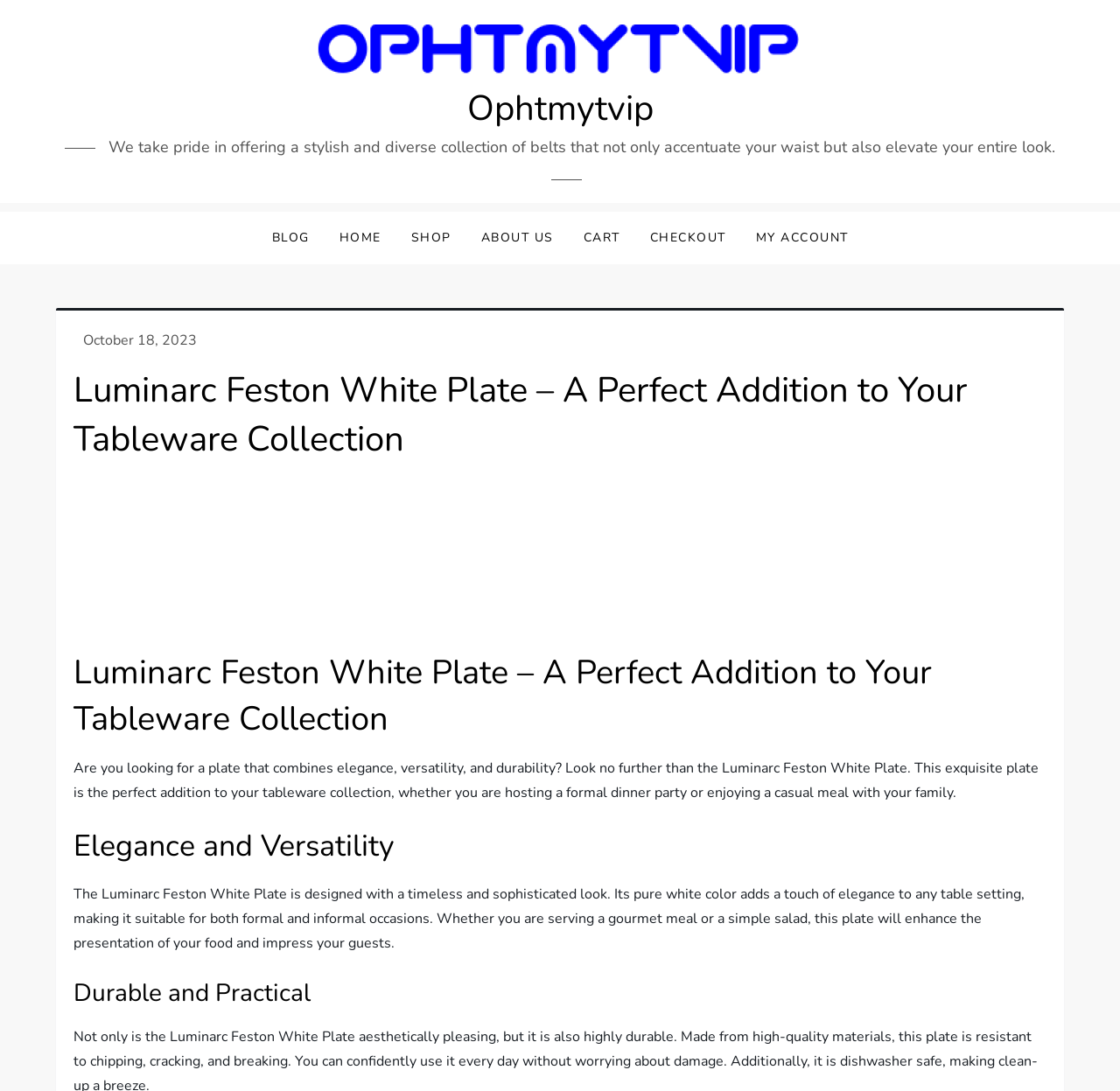Calculate the bounding box coordinates for the UI element based on the following description: "October 18, 2023". Ensure the coordinates are four float numbers between 0 and 1, i.e., [left, top, right, bottom].

[0.074, 0.303, 0.176, 0.321]